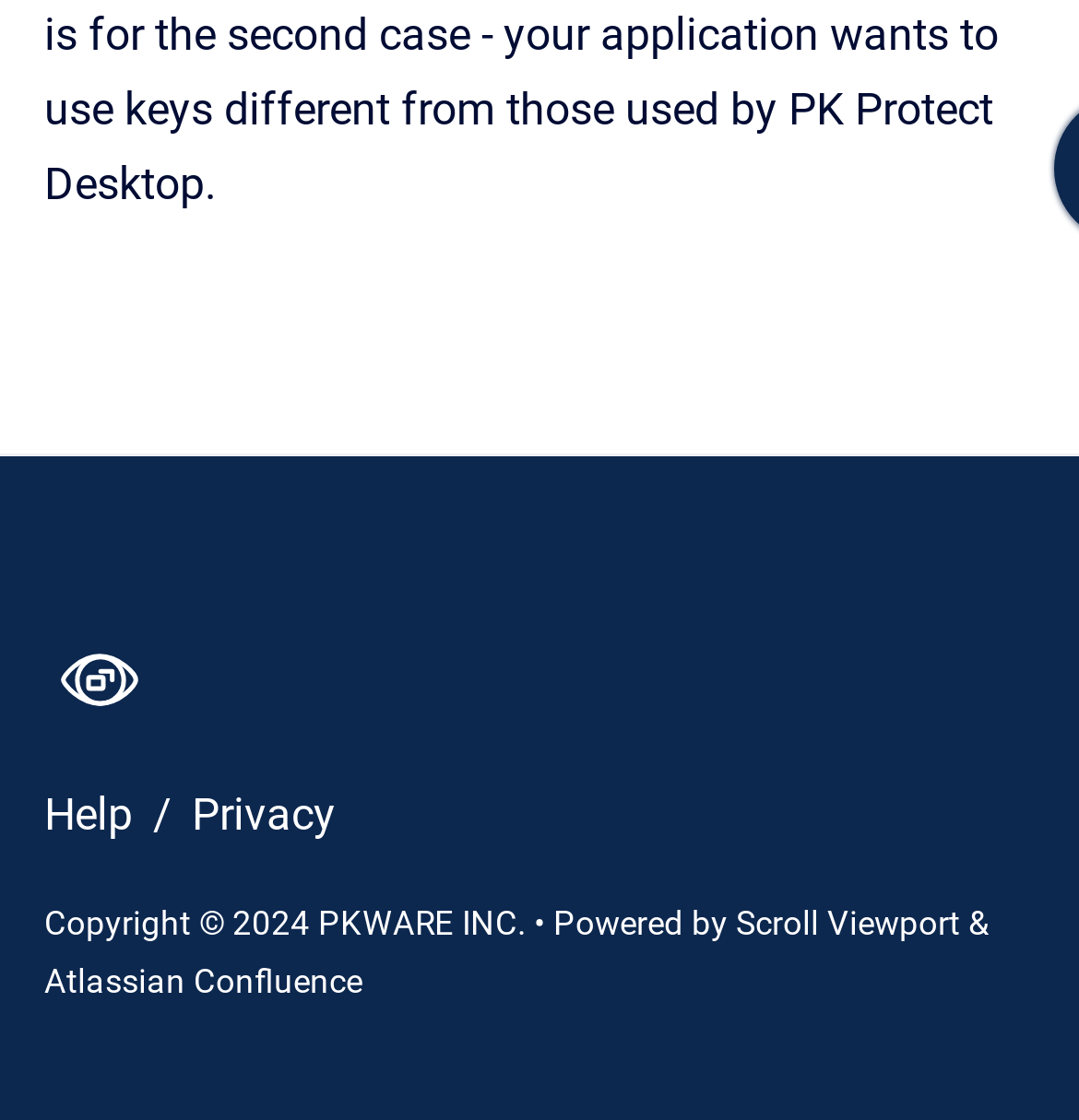Please answer the following query using a single word or phrase: 
What is the copyright year?

2024